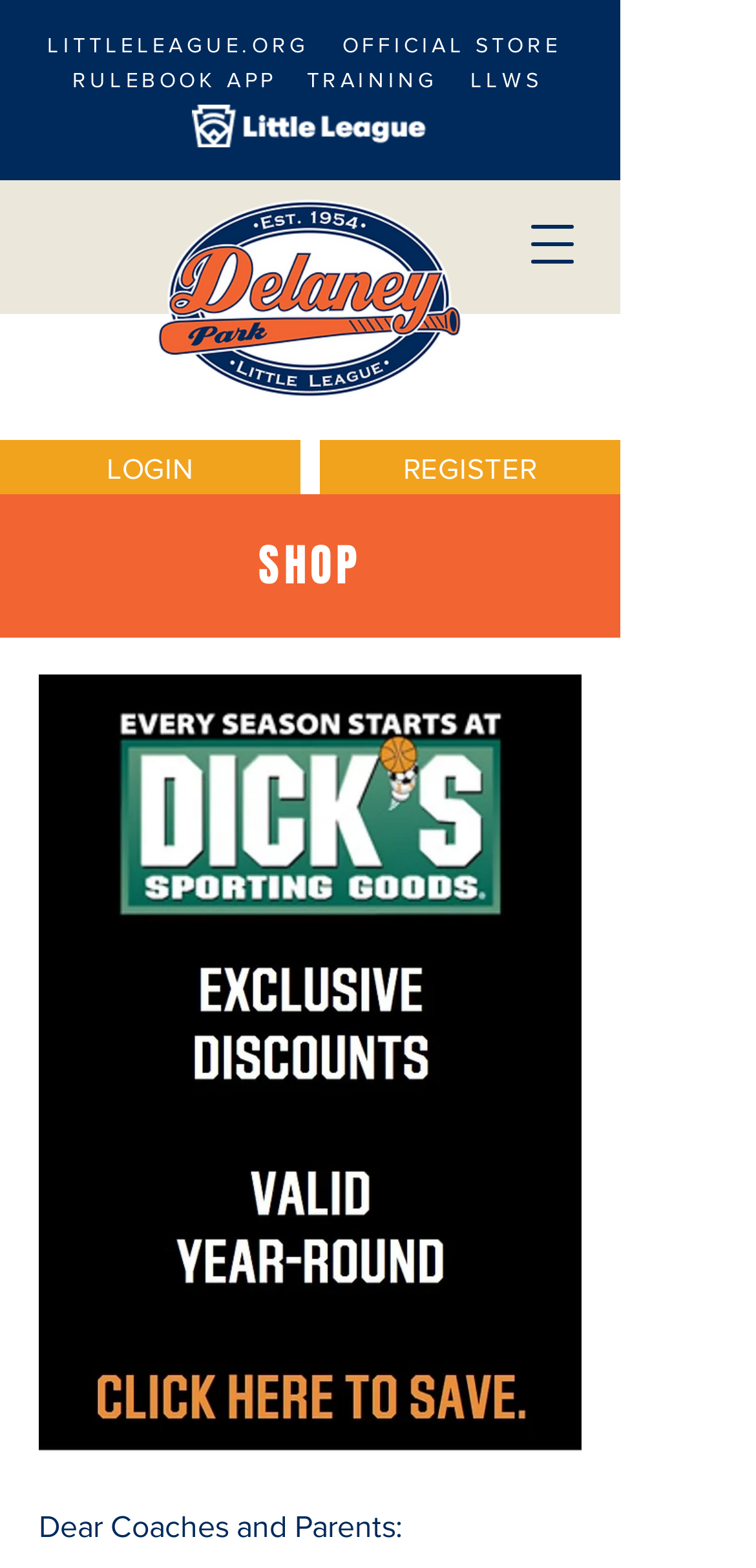Identify the coordinates of the bounding box for the element that must be clicked to accomplish the instruction: "Login to the website".

[0.0, 0.281, 0.397, 0.318]